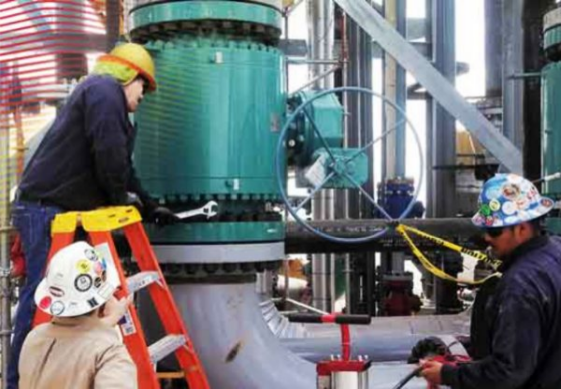Please answer the following query using a single word or phrase: 
What is the purpose of the valve?

controlling flow